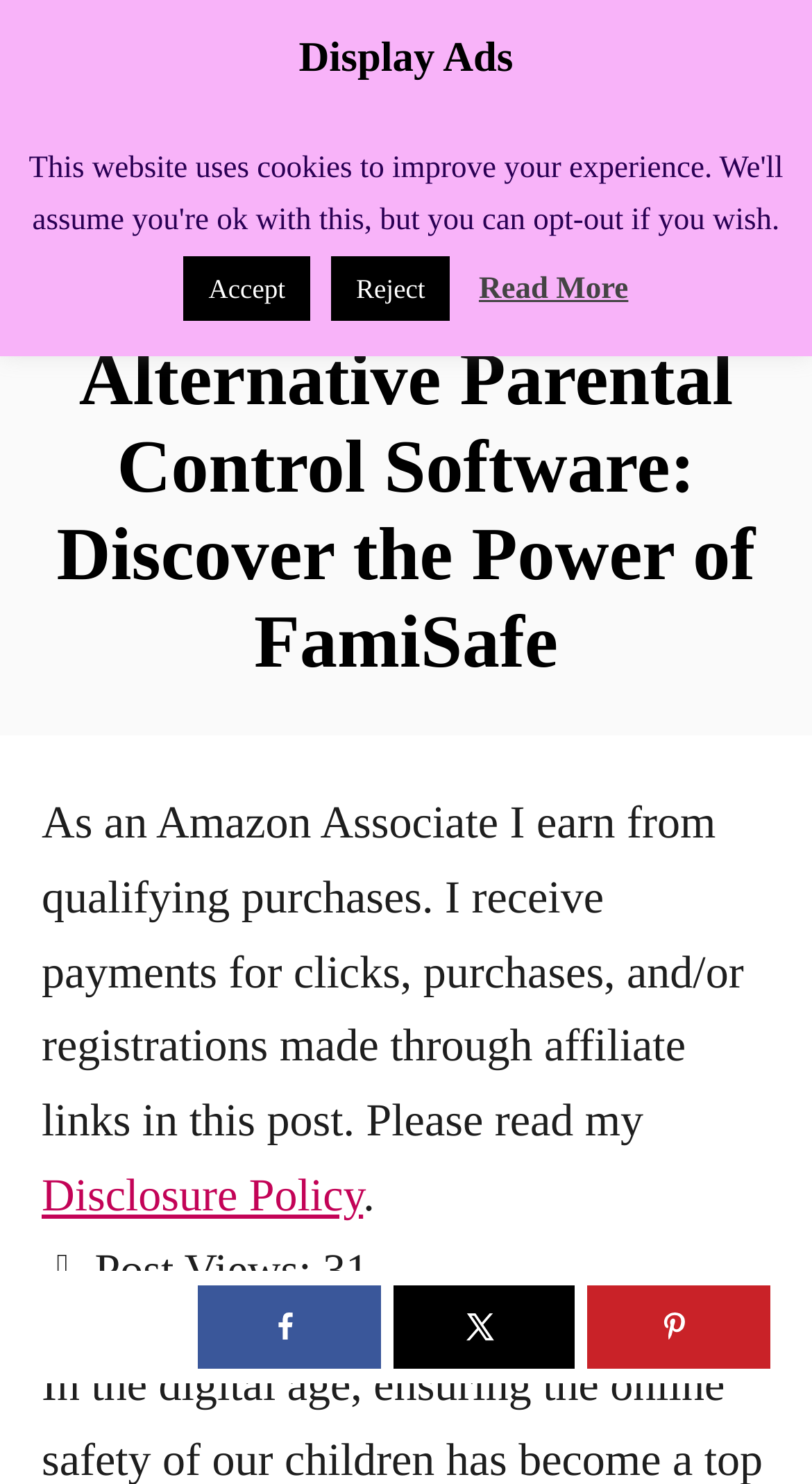Please find the bounding box coordinates of the clickable region needed to complete the following instruction: "Save to Pinterest". The bounding box coordinates must consist of four float numbers between 0 and 1, i.e., [left, top, right, bottom].

[0.724, 0.866, 0.949, 0.922]